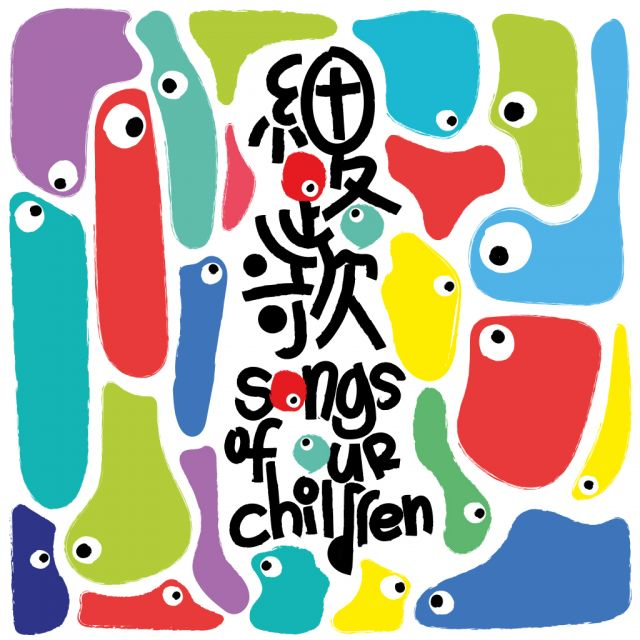What is the dominant atmosphere in the artwork?
Please answer using one word or phrase, based on the screenshot.

Joyful and engaging